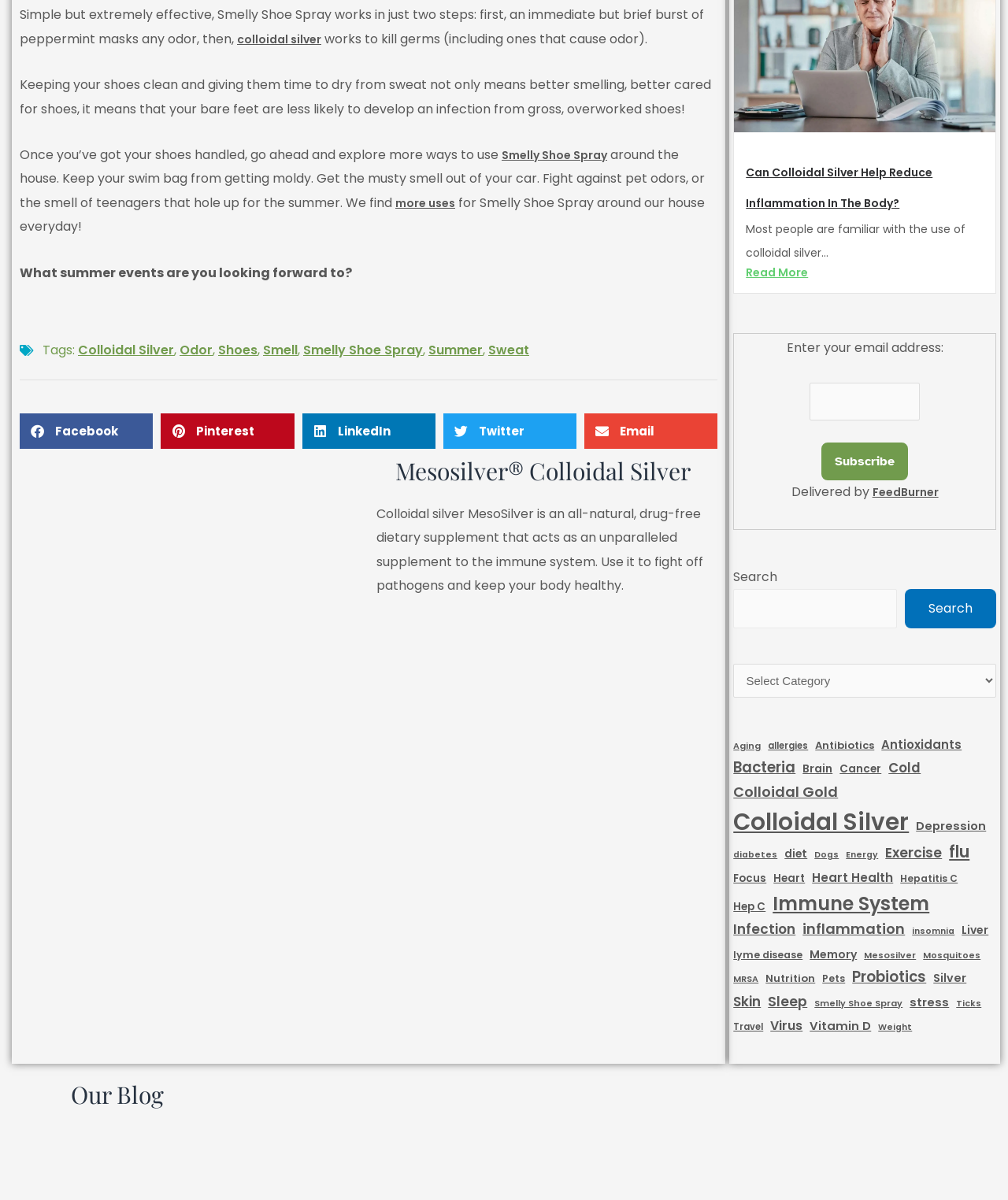Please identify the bounding box coordinates of the clickable region that I should interact with to perform the following instruction: "Click on the 'Apply now' button". The coordinates should be expressed as four float numbers between 0 and 1, i.e., [left, top, right, bottom].

None